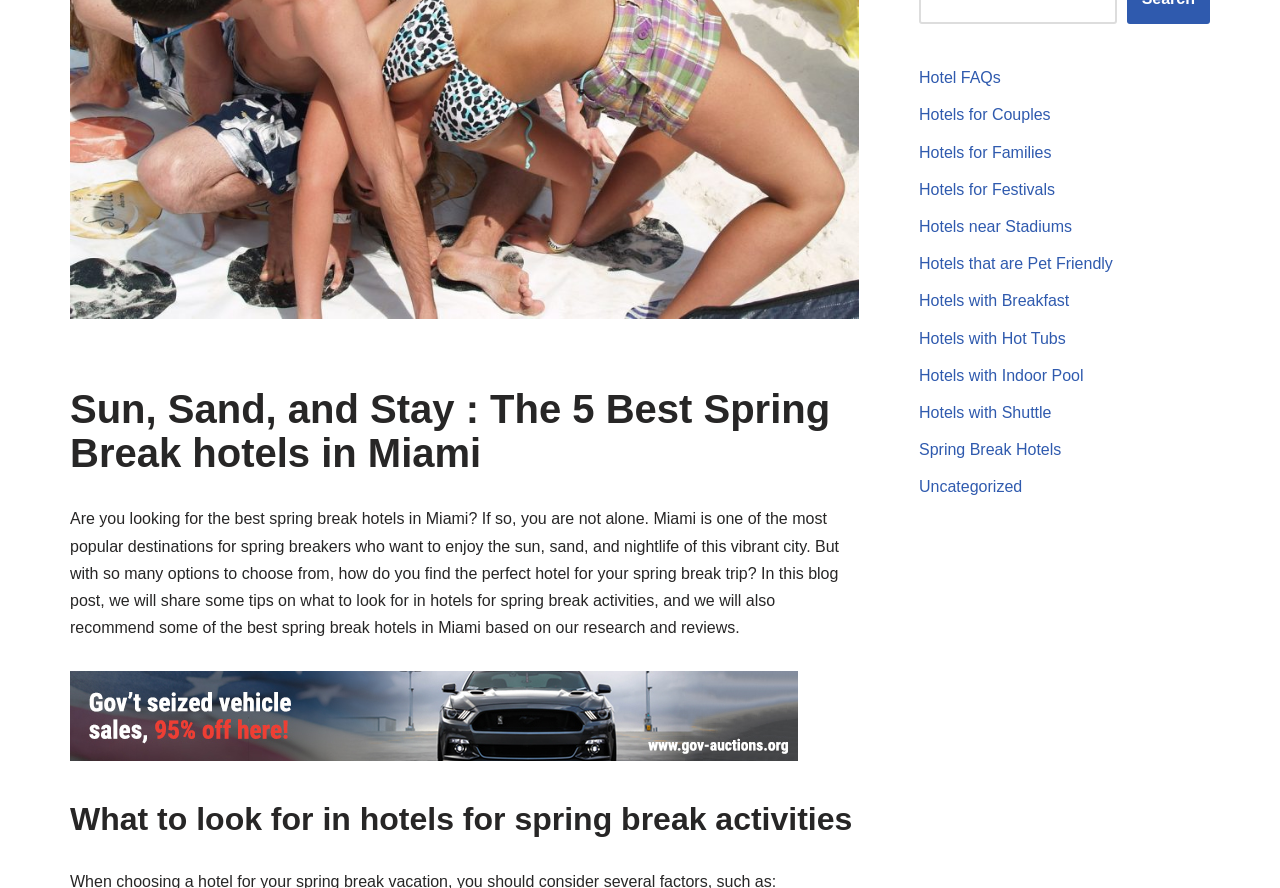Find the bounding box coordinates corresponding to the UI element with the description: "Hotels for Families". The coordinates should be formatted as [left, top, right, bottom], with values as floats between 0 and 1.

[0.718, 0.162, 0.821, 0.181]